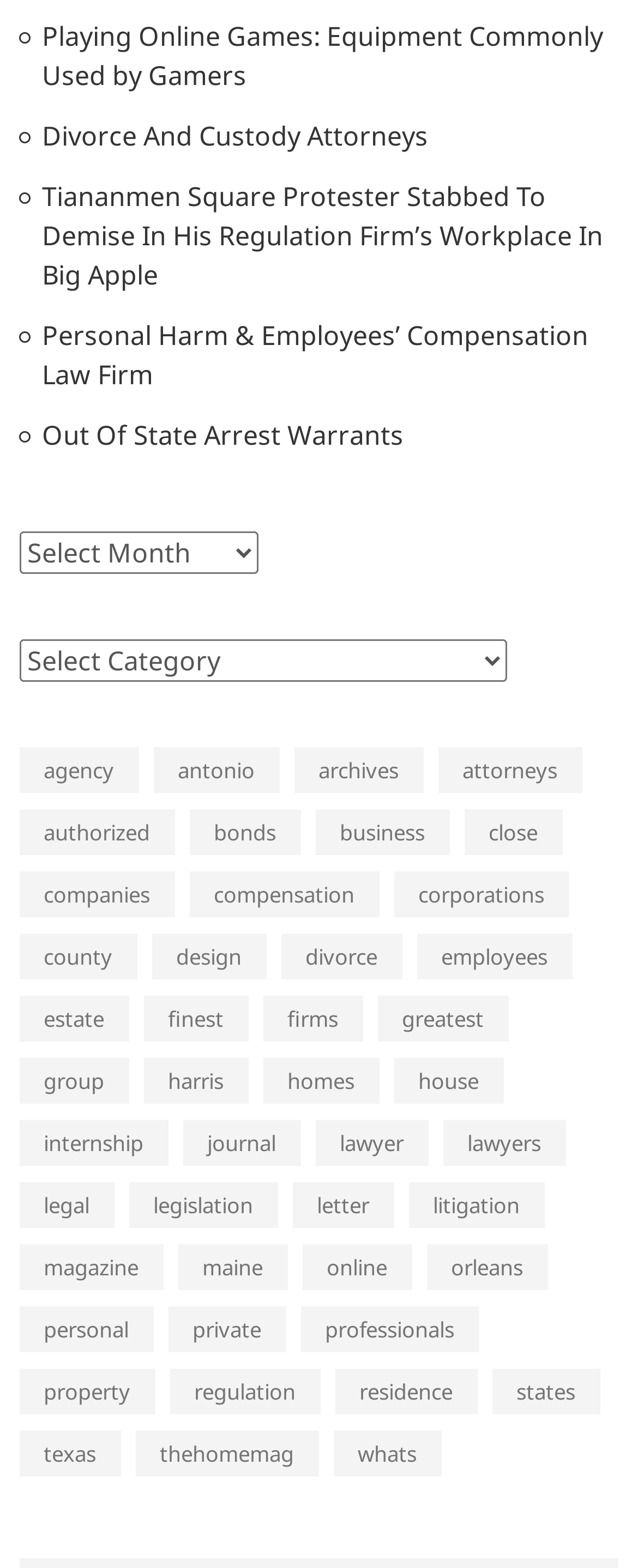Find the bounding box coordinates of the area to click in order to follow the instruction: "Read about divorce and custody attorneys".

[0.066, 0.076, 0.671, 0.099]